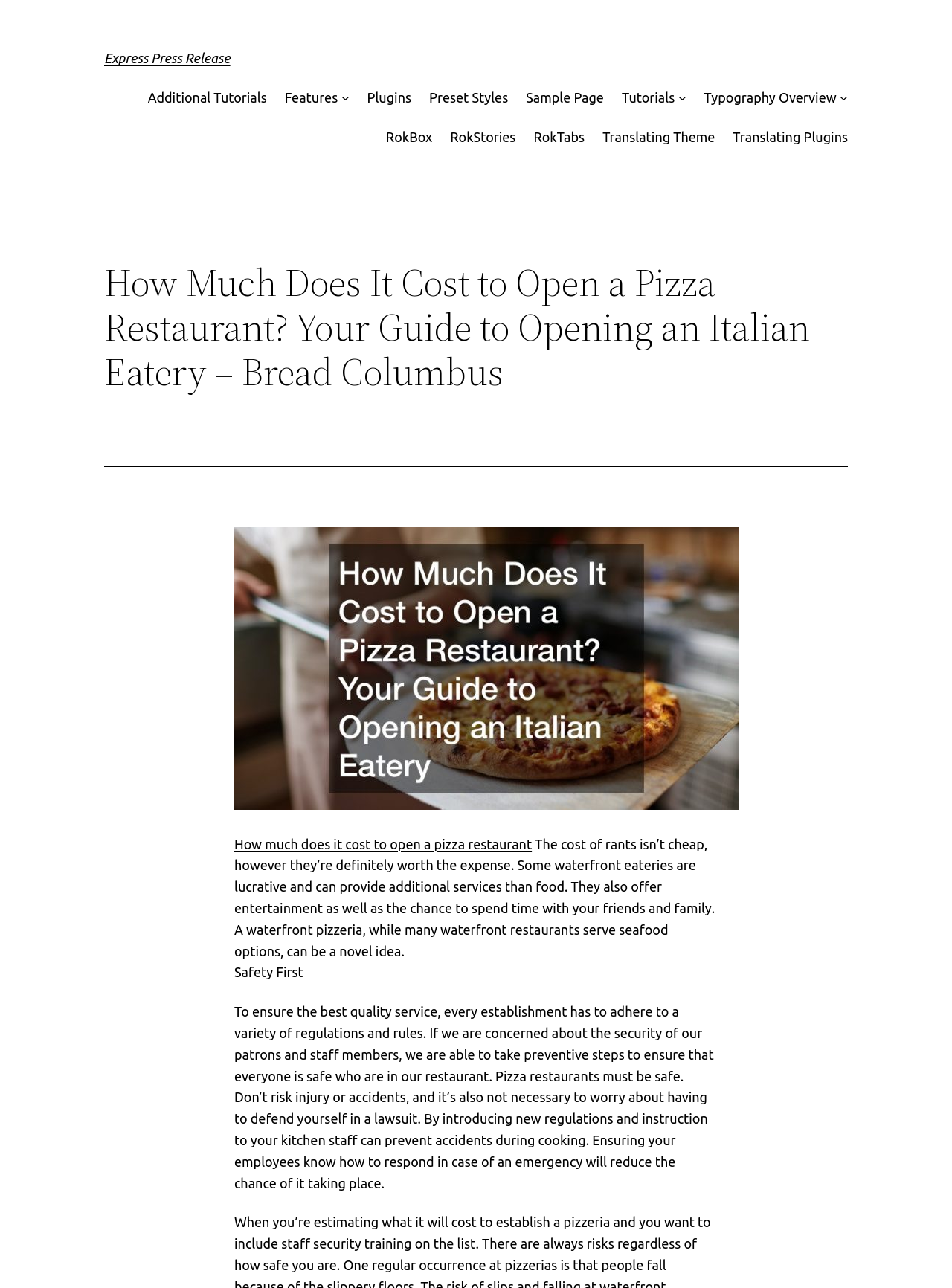Please identify the primary heading of the webpage and give its text content.

Express Press Release